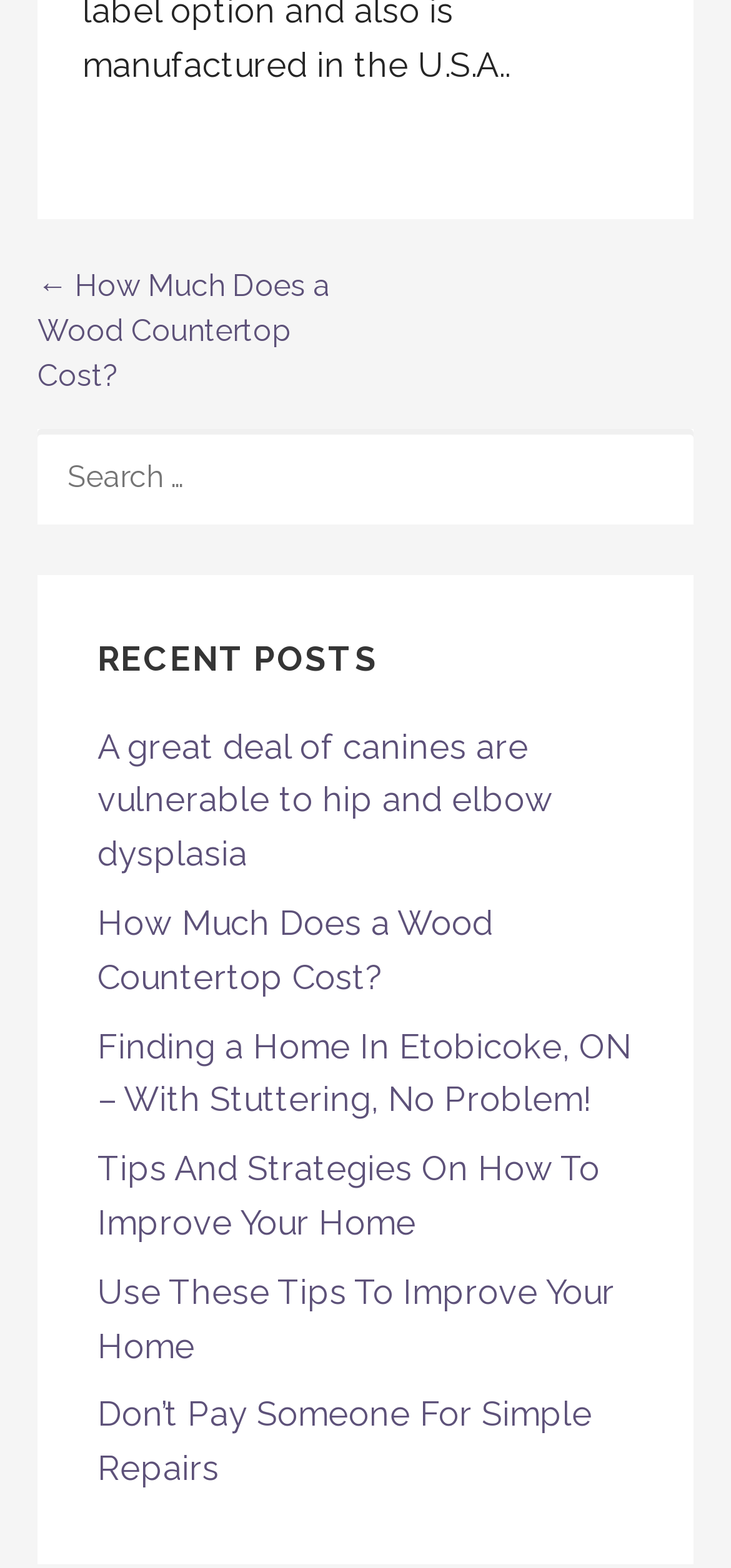Identify the bounding box coordinates for the element you need to click to achieve the following task: "go to previous post". Provide the bounding box coordinates as four float numbers between 0 and 1, in the form [left, top, right, bottom].

[0.051, 0.171, 0.451, 0.251]